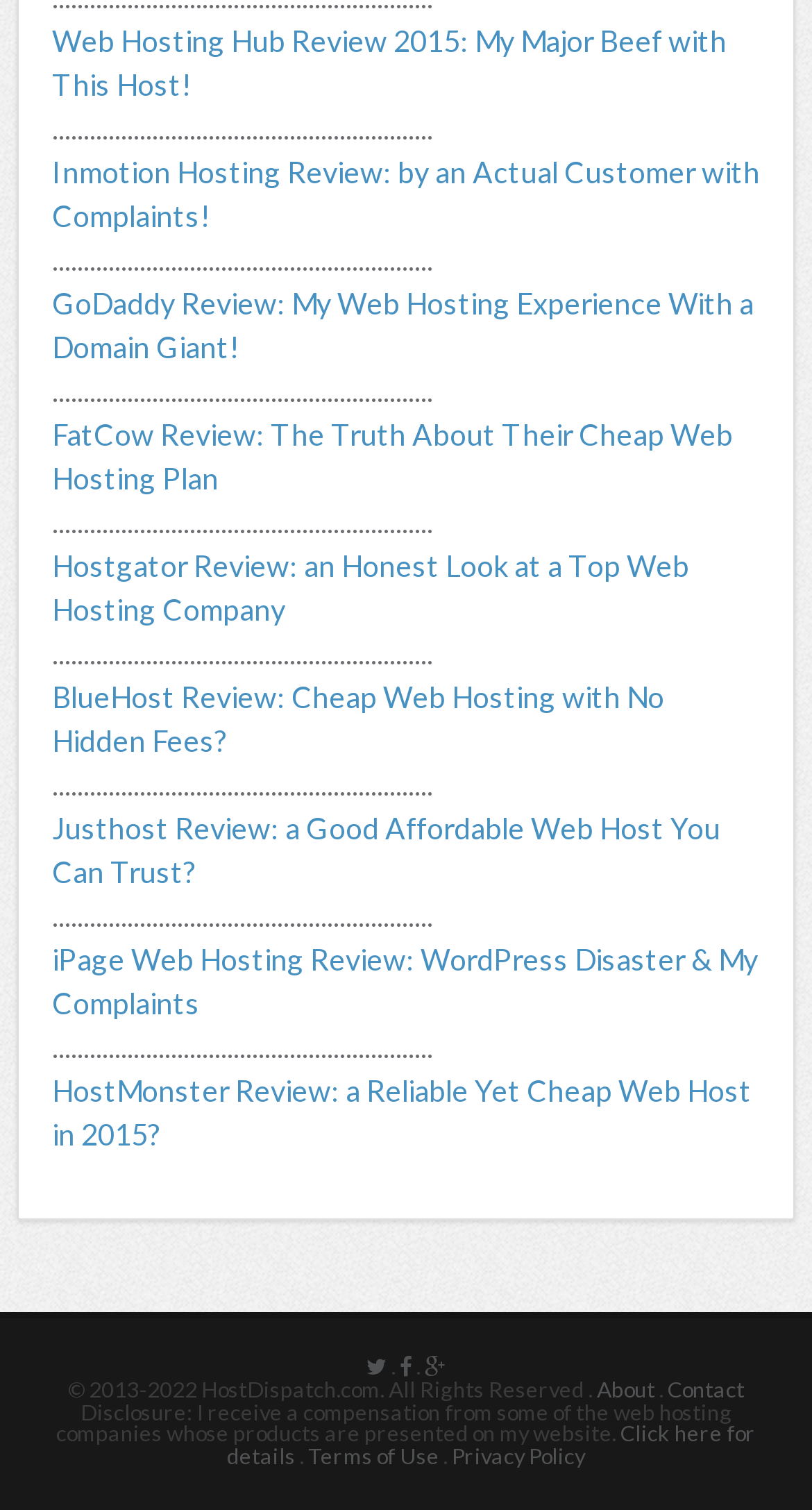Could you highlight the region that needs to be clicked to execute the instruction: "Check the website's privacy policy"?

[0.556, 0.955, 0.721, 0.972]